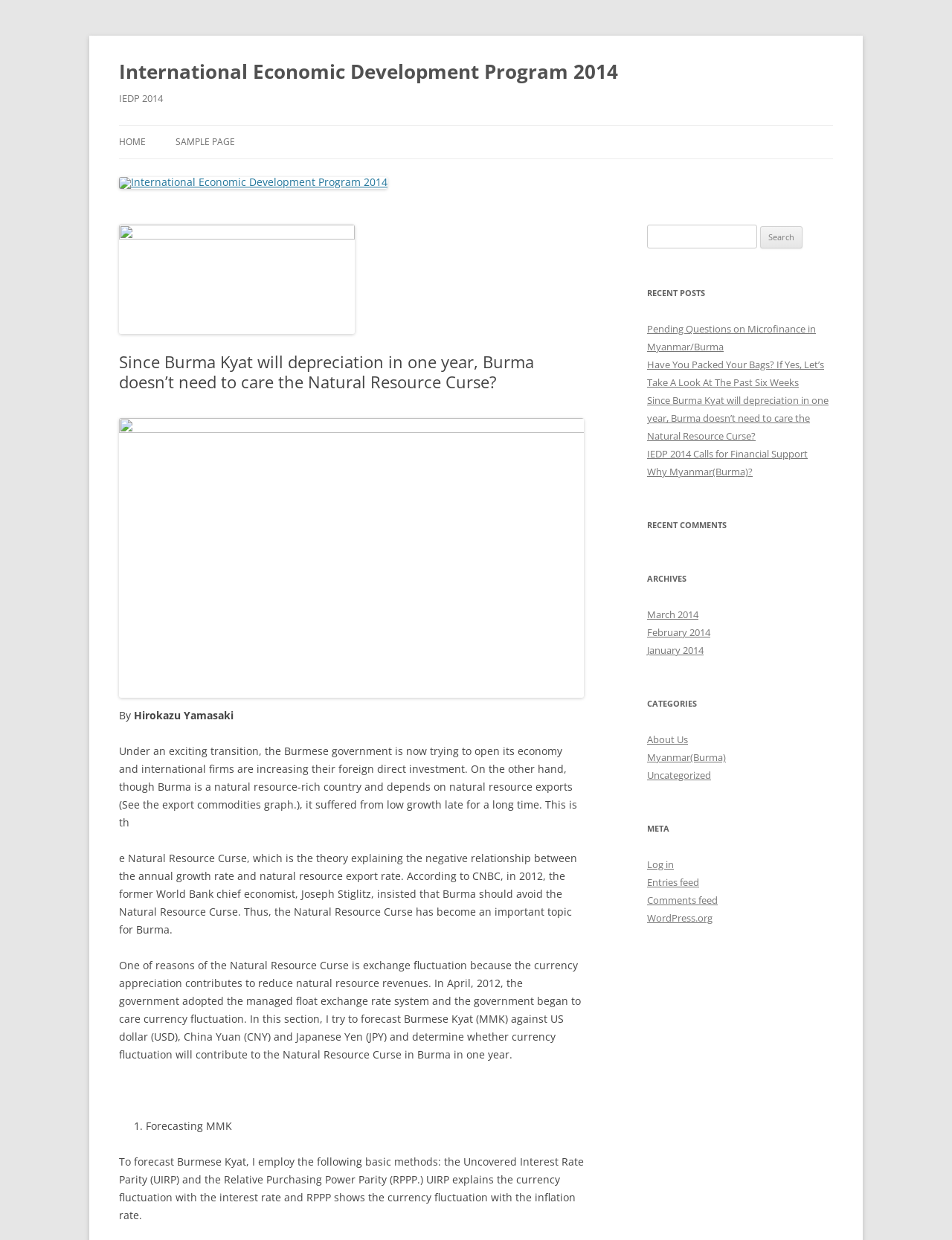What is the currency being forecasted in the webpage?
Please answer the question with a detailed and comprehensive explanation.

The webpage discusses the forecast of Burmese Kyat (MMK) against US dollar (USD), China Yuan (CNY), and Japanese Yen (JPY). This can be found in the static text element with the text 'To forecast Burmese Kyat, I employ the following basic methods...'.